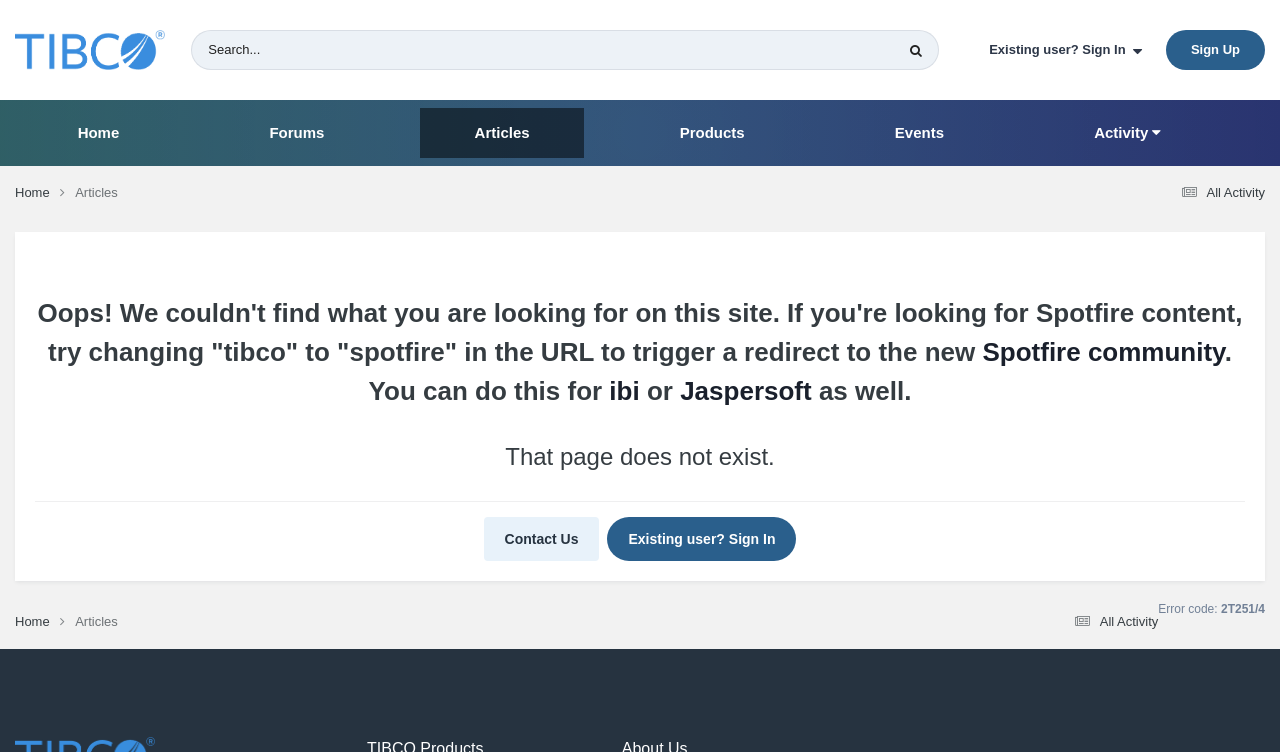Determine the title of the webpage and give its text content.

Oops! We couldn't find what you are looking for on this site. If you're looking for Spotfire content, try changing "tibco" to "spotfire" in the URL to trigger a redirect to the new Spotfire community. You can do this for ibi or Jaspersoft as well.